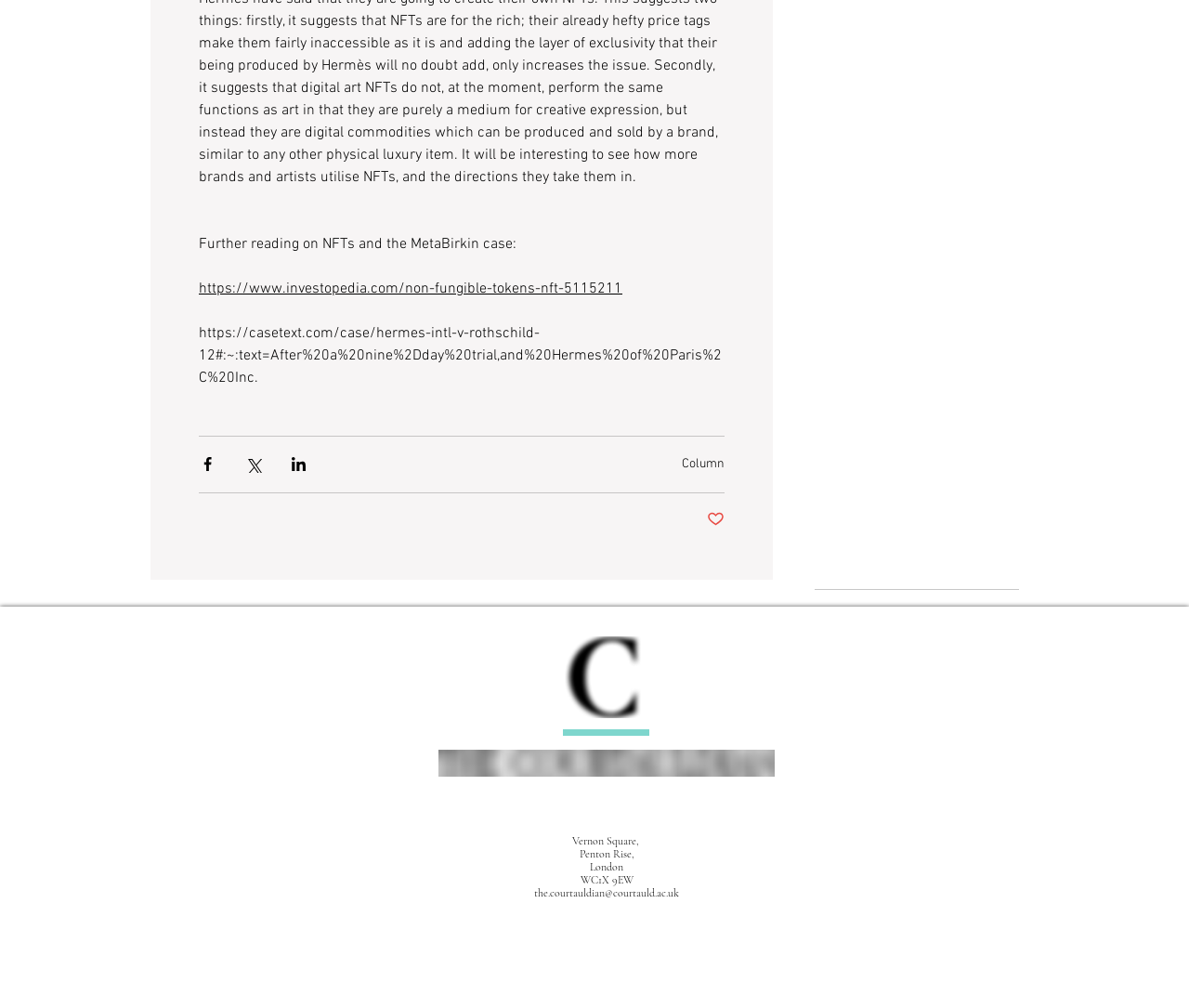Please locate the bounding box coordinates of the element that should be clicked to achieve the given instruction: "Share via Twitter".

[0.205, 0.452, 0.22, 0.47]